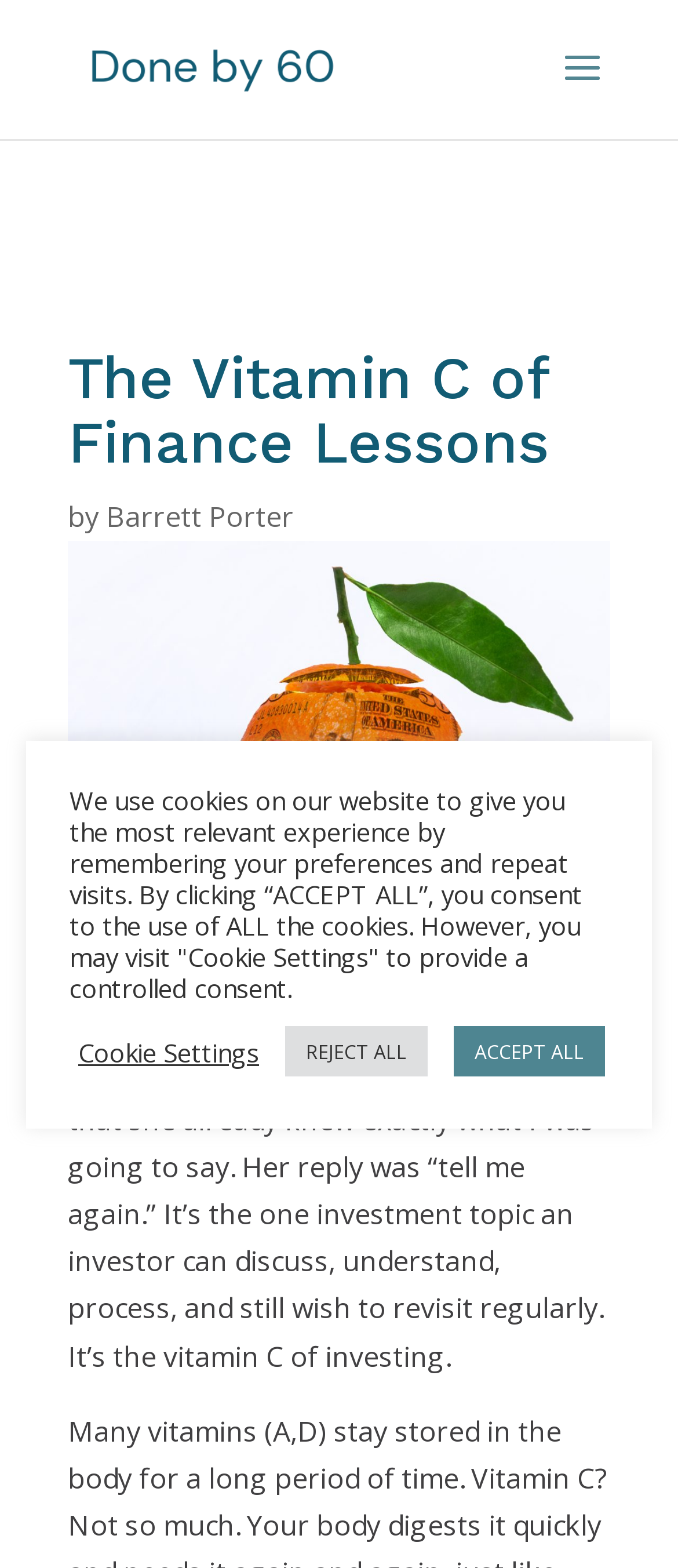Provide a brief response in the form of a single word or phrase:
What is the image above the article about?

Done by 60